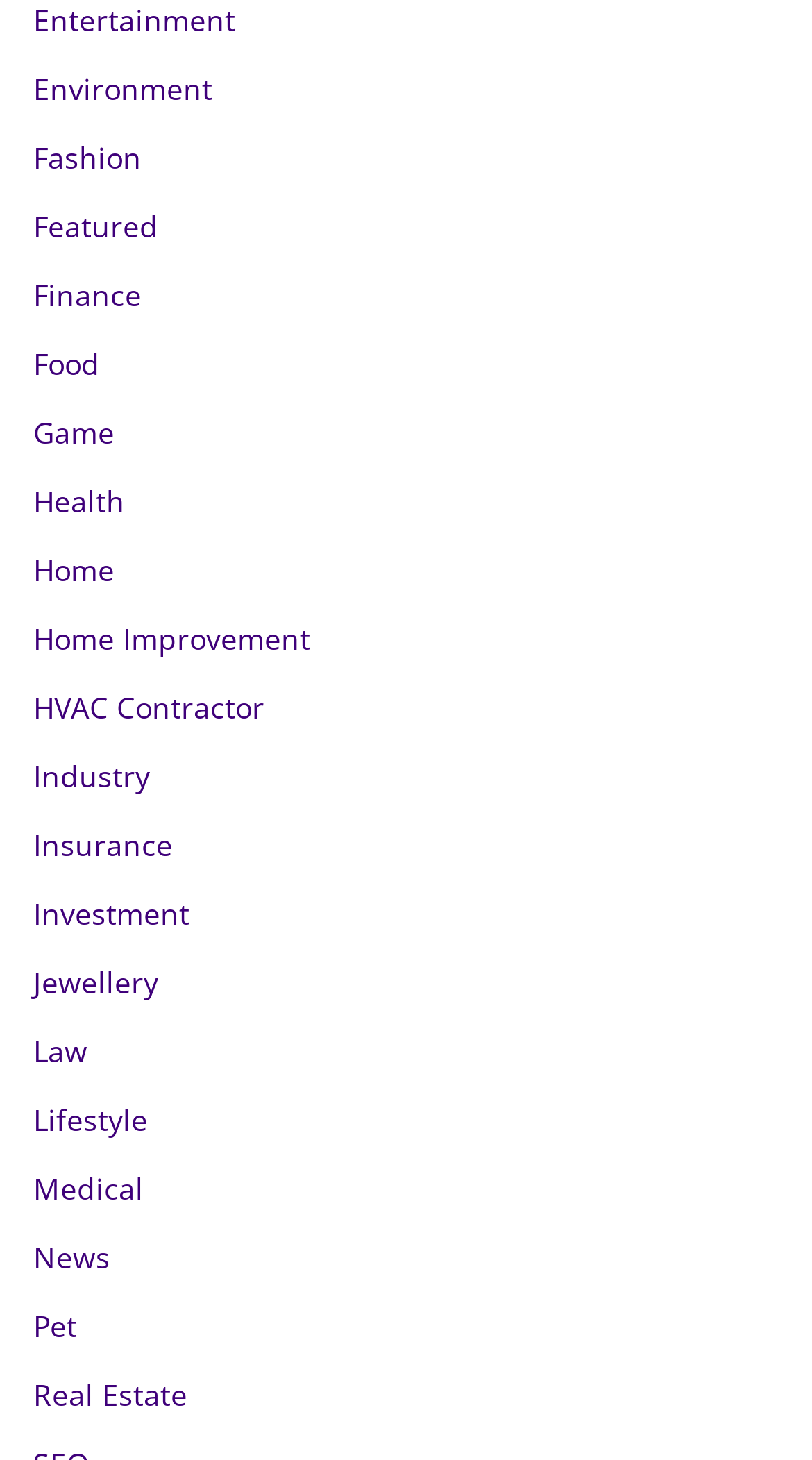Determine the bounding box coordinates (top-left x, top-left y, bottom-right x, bottom-right y) of the UI element described in the following text: Real Estate

[0.041, 0.941, 0.231, 0.968]